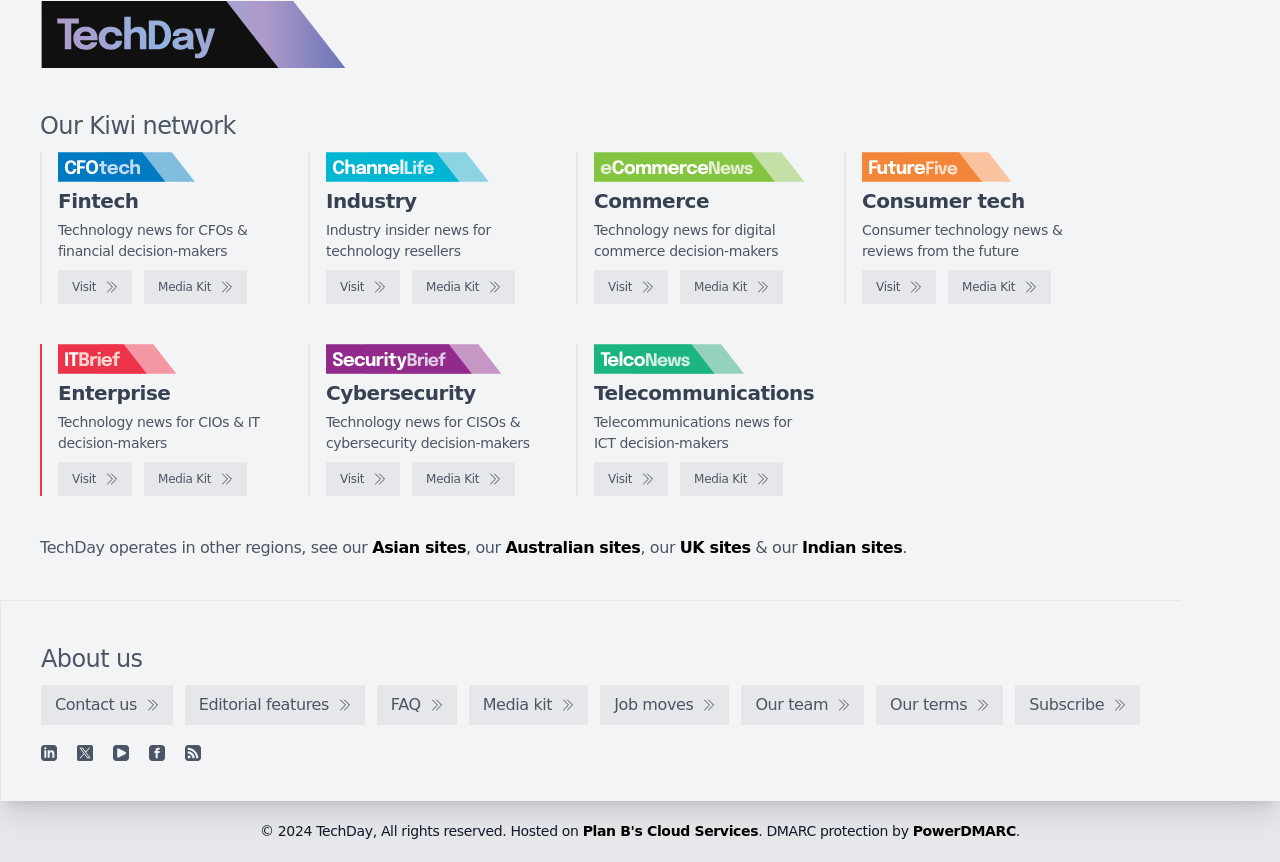Please identify the bounding box coordinates of the clickable area that will fulfill the following instruction: "View FAQ". The coordinates should be in the format of four float numbers between 0 and 1, i.e., [left, top, right, bottom].

[0.294, 0.795, 0.357, 0.841]